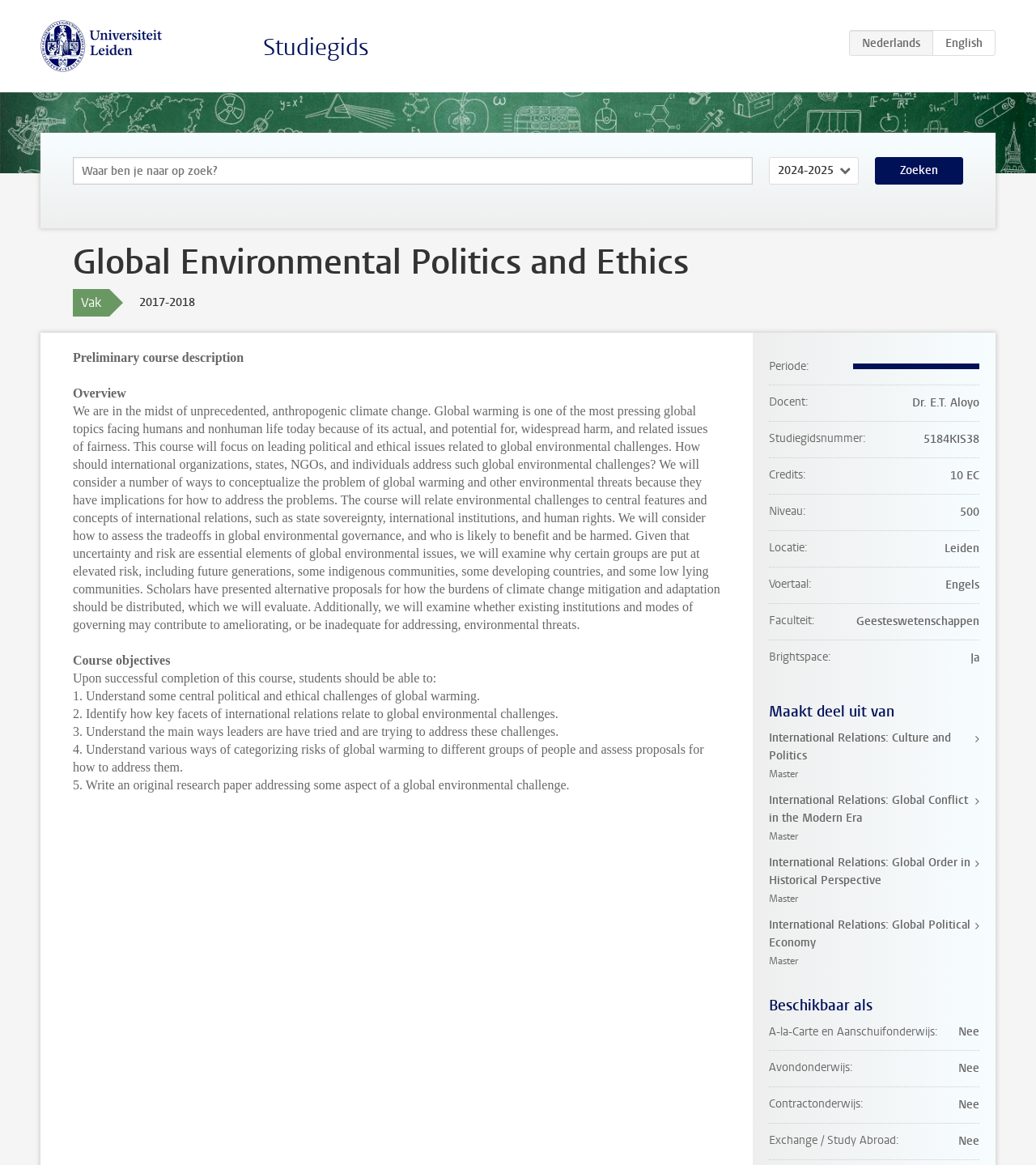Find the bounding box coordinates of the element to click in order to complete this instruction: "View course description". The bounding box coordinates must be four float numbers between 0 and 1, denoted as [left, top, right, bottom].

[0.07, 0.21, 0.93, 0.24]